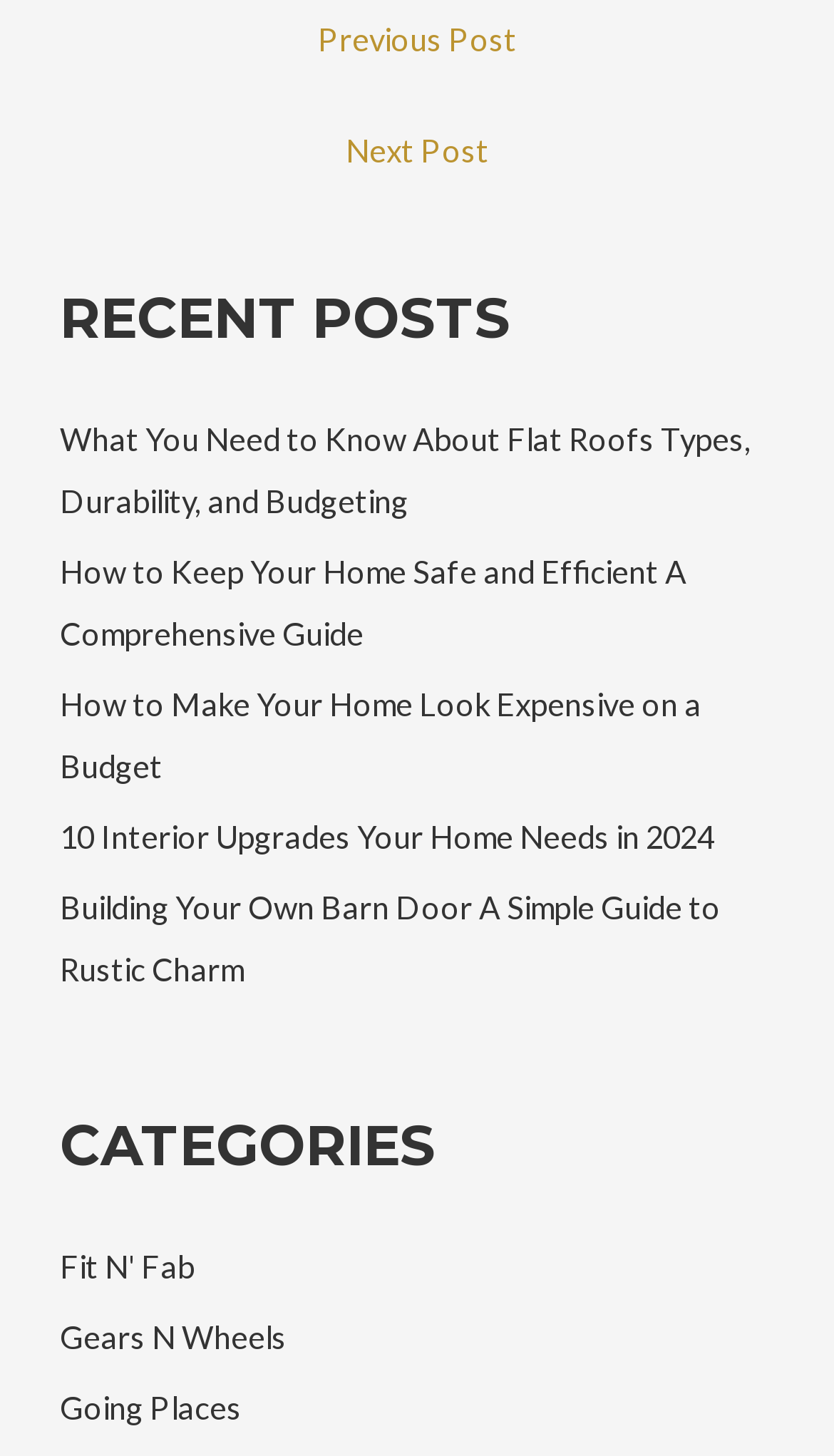Examine the image and give a thorough answer to the following question:
What is the category of the post 'What You Need to Know About Flat Roofs Types, Durability, and Budgeting'?

The webpage does not provide a specific category for the post 'What You Need to Know About Flat Roofs Types, Durability, and Budgeting'. However, it is listed under the 'Recent Posts' section, which suggests that it is a recent article or blog post.